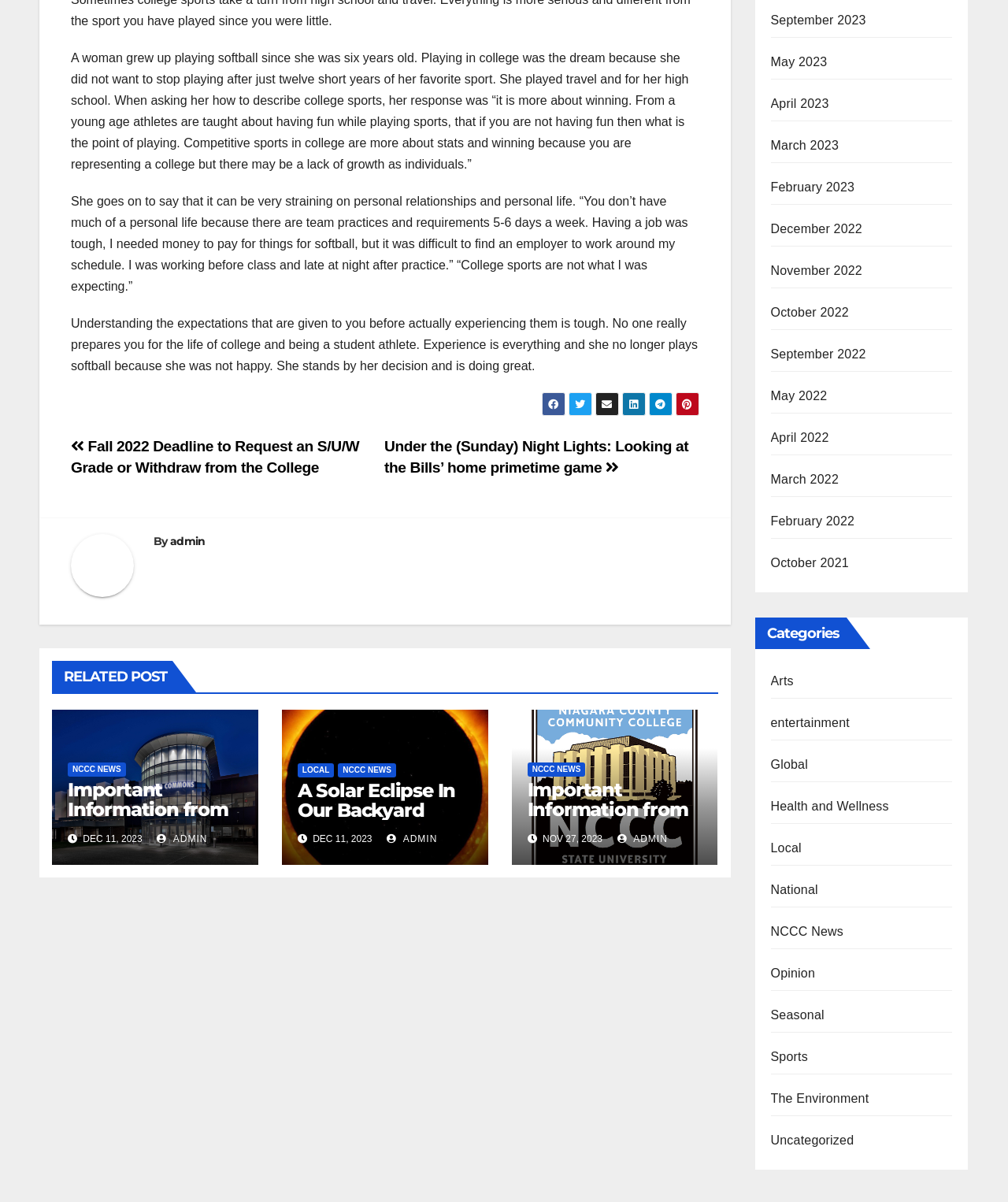How many categories are there?
Based on the image, answer the question in a detailed manner.

I scrolled down to the categories section and counted the number of categories, and there are 12 categories listed.